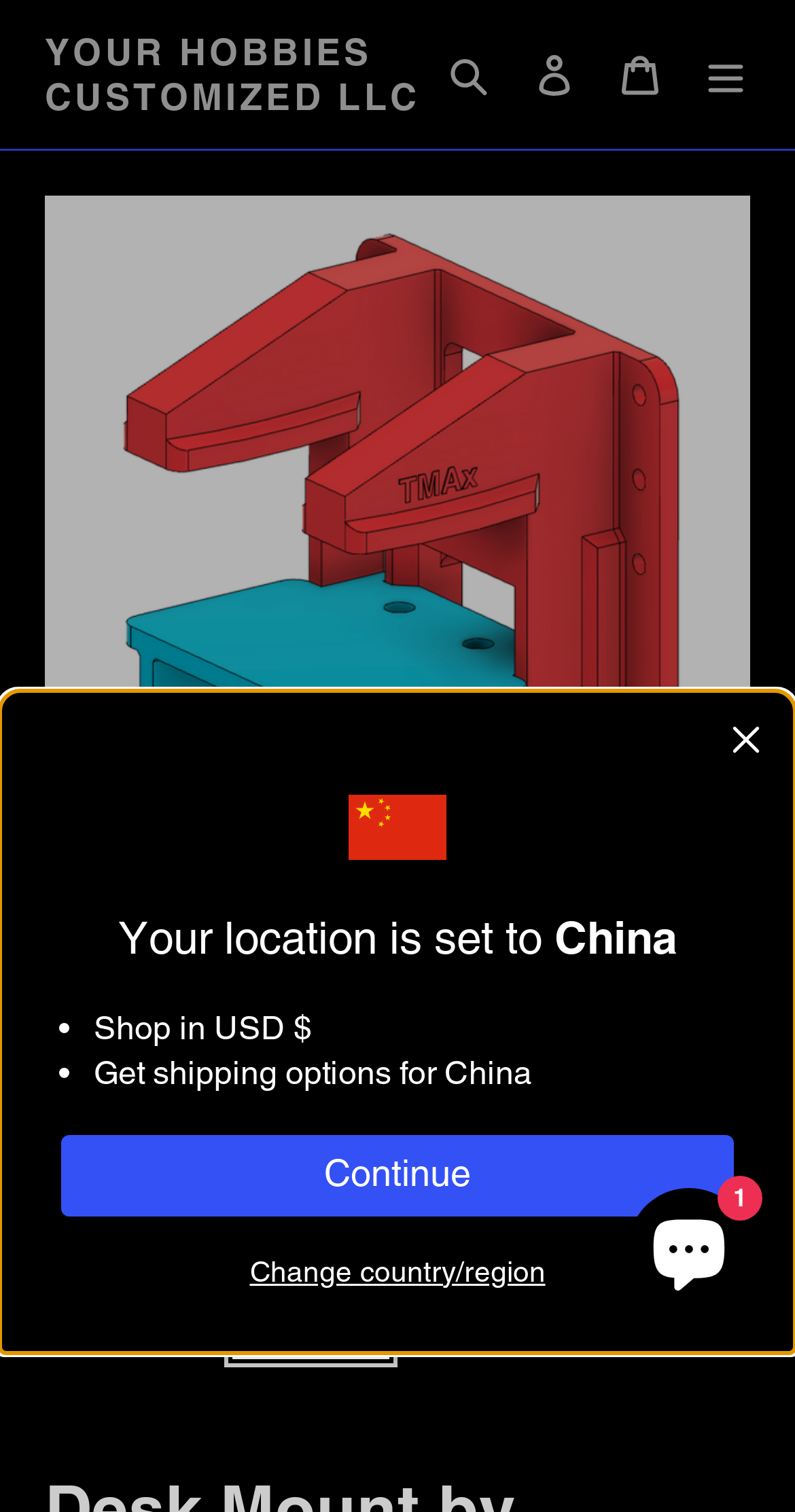What is the principal heading displayed on the webpage?

Desk Mount by TempestMAx